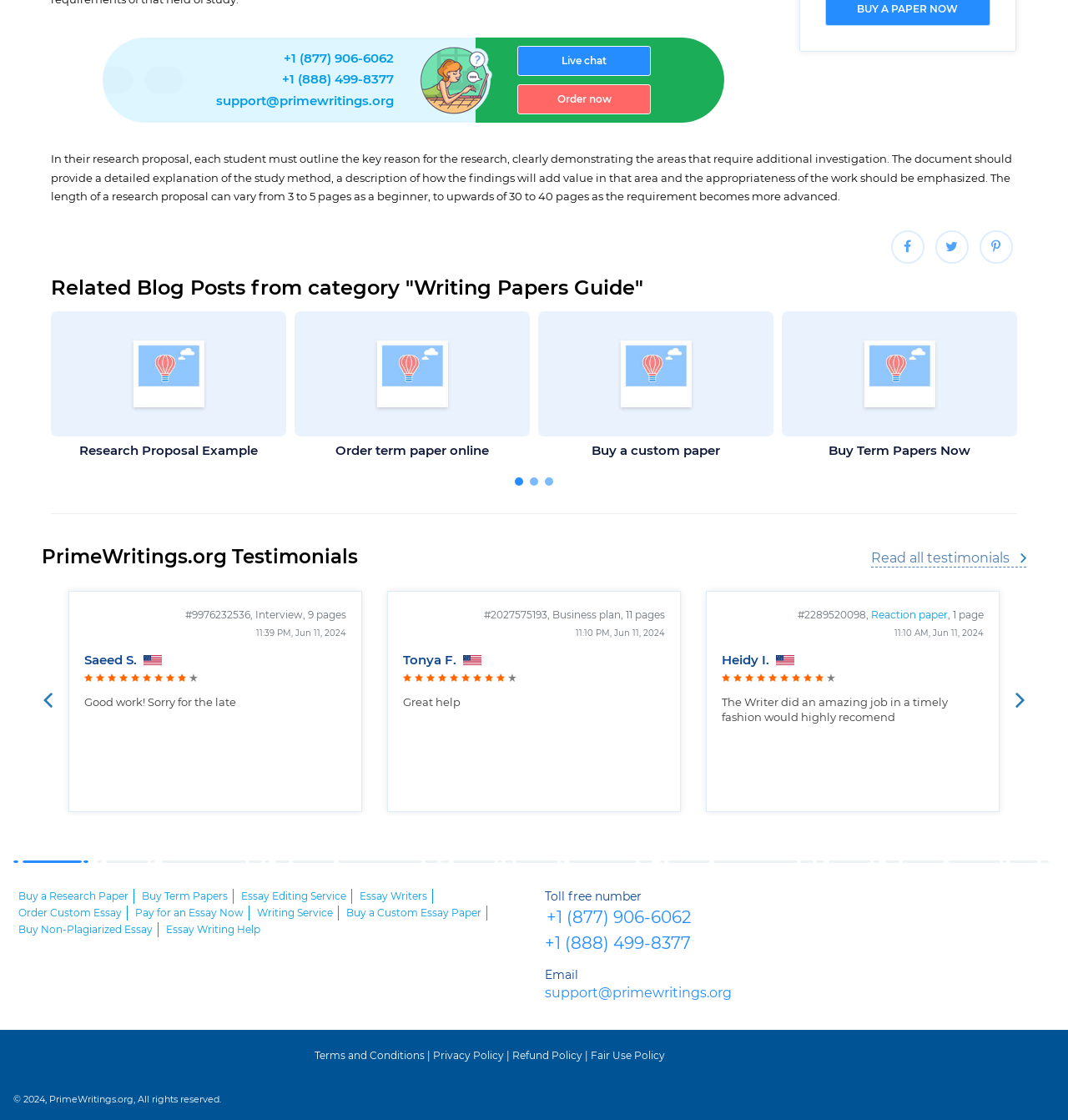Please identify the bounding box coordinates of the area that needs to be clicked to fulfill the following instruction: "Click the 'Order now' button."

[0.484, 0.075, 0.609, 0.102]